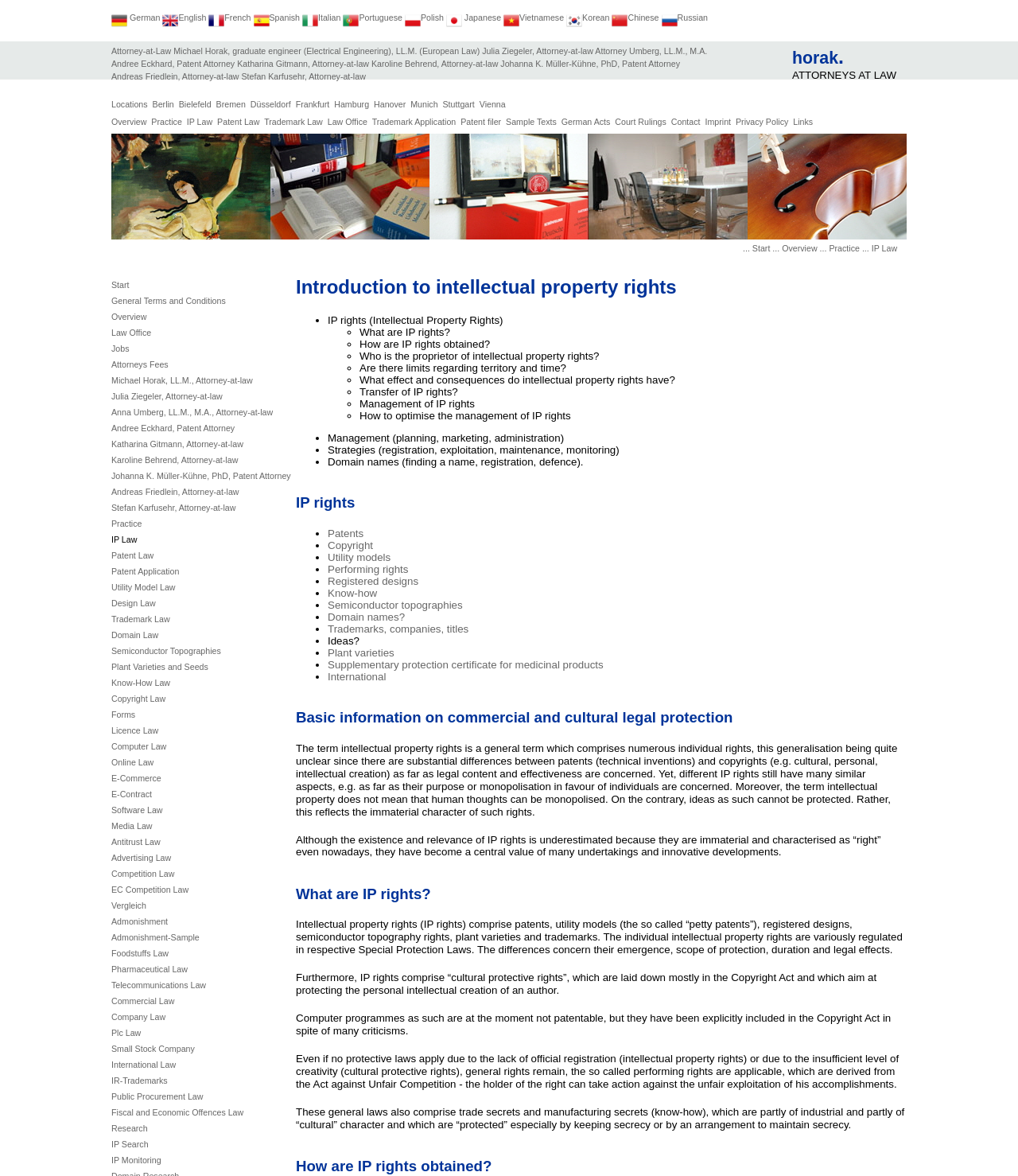In which cities does the law firm have locations?
Based on the screenshot, give a detailed explanation to answer the question.

The webpage lists several locations where the law firm has offices, including Berlin, Bielefeld, Bremen, Düsseldorf, Frankfurt, Hamburg, Hanover, Munich, Stuttgart, and Vienna.